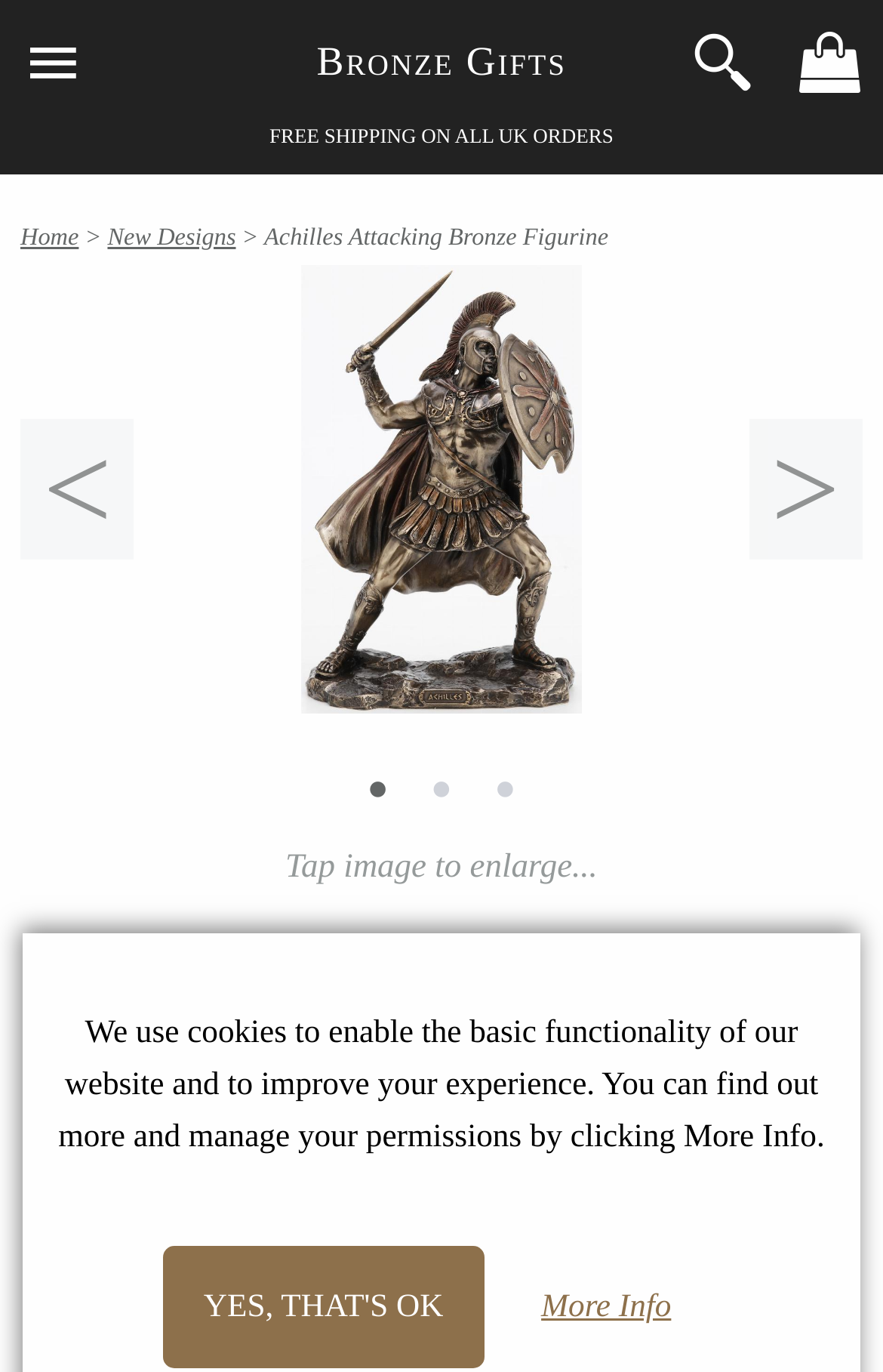Predict the bounding box coordinates of the area that should be clicked to accomplish the following instruction: "Go to Home". The bounding box coordinates should consist of four float numbers between 0 and 1, i.e., [left, top, right, bottom].

None